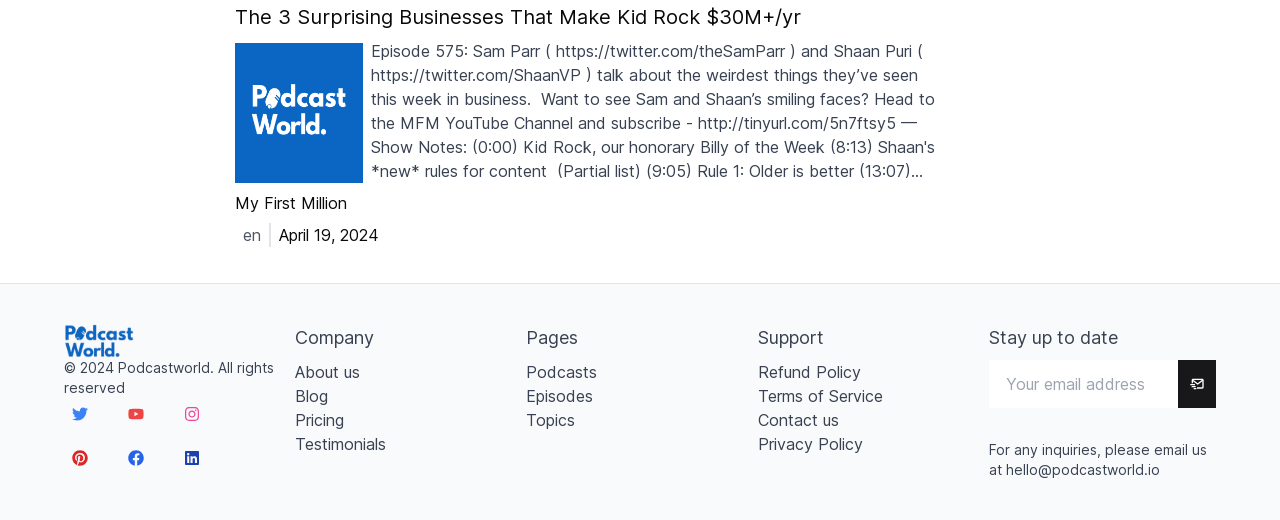What is the purpose of the textbox?
Using the picture, provide a one-word or short phrase answer.

To enter email address